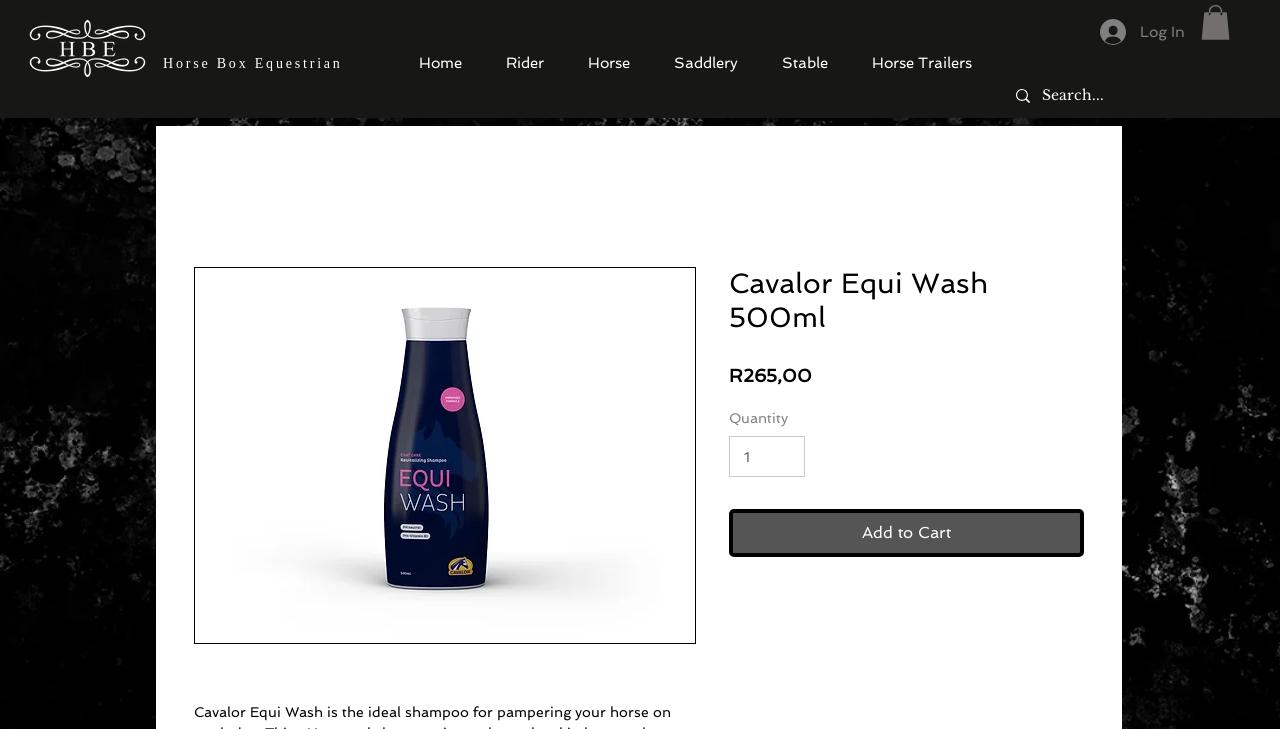Generate a comprehensive caption for the webpage you are viewing.

This webpage is about Cavalor Equi Wash, a shampoo for horses. At the top left corner, there is a small image of a horse box equestrian logo. Next to it, there is a link to "Horse Box Equestrian". A navigation menu is located at the top center, with links to "Home", "Rider", "Horse", "Saddlery", "Stable", and "Horse Trailers". 

On the top right side, there is a "Log In" button with a small icon. Below it, there is a search bar with a magnifying glass icon and a placeholder text "Search...". 

The main content of the page is about Cavalor Equi Wash 500ml. There is a large image of the product at the center of the page. Above the image, there is a heading with the product name. Below the image, there is a section with the product price, "R265,00", and a label "Price". Next to it, there is a "Quantity" label with a spin button to select the quantity. Below it, there is an "Add to Cart" button.